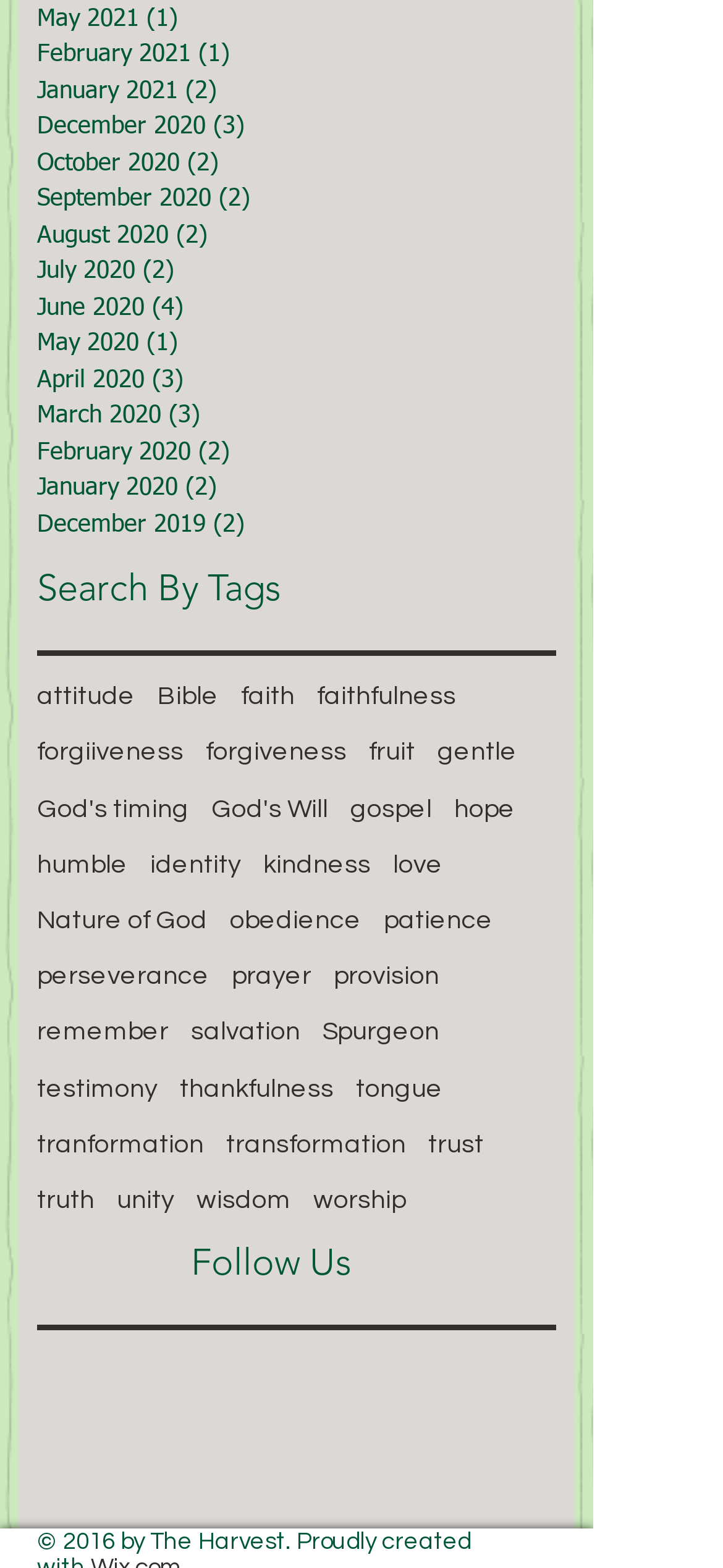Calculate the bounding box coordinates for the UI element based on the following description: "tongue". Ensure the coordinates are four float numbers between 0 and 1, i.e., [left, top, right, bottom].

[0.492, 0.684, 0.613, 0.705]